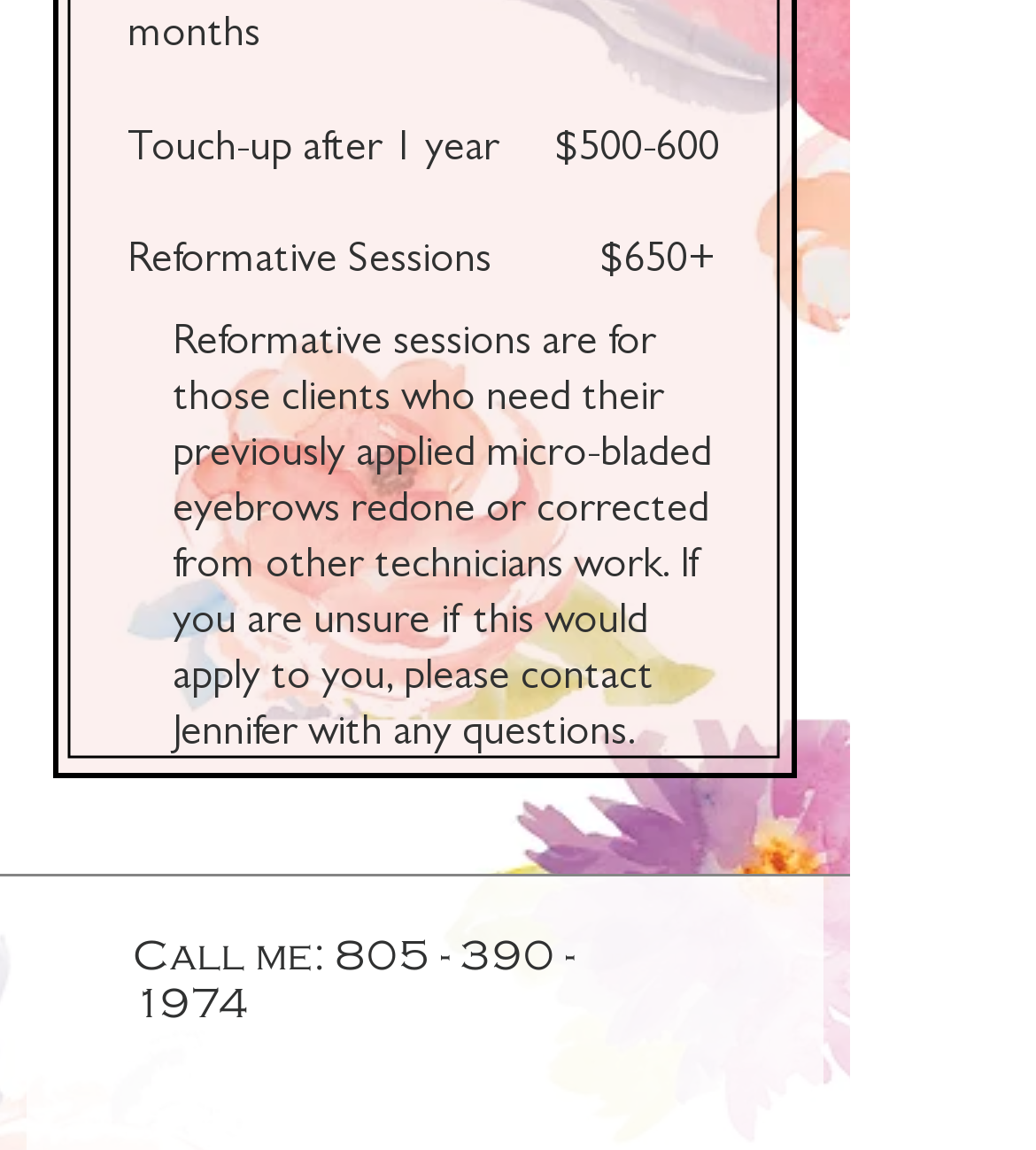Examine the screenshot and answer the question in as much detail as possible: What is the cost of touch-up after 1 year?

The cost of touch-up after 1 year can be found in the text 'Touch-up after 1 year' followed by the price range '$500-600'.